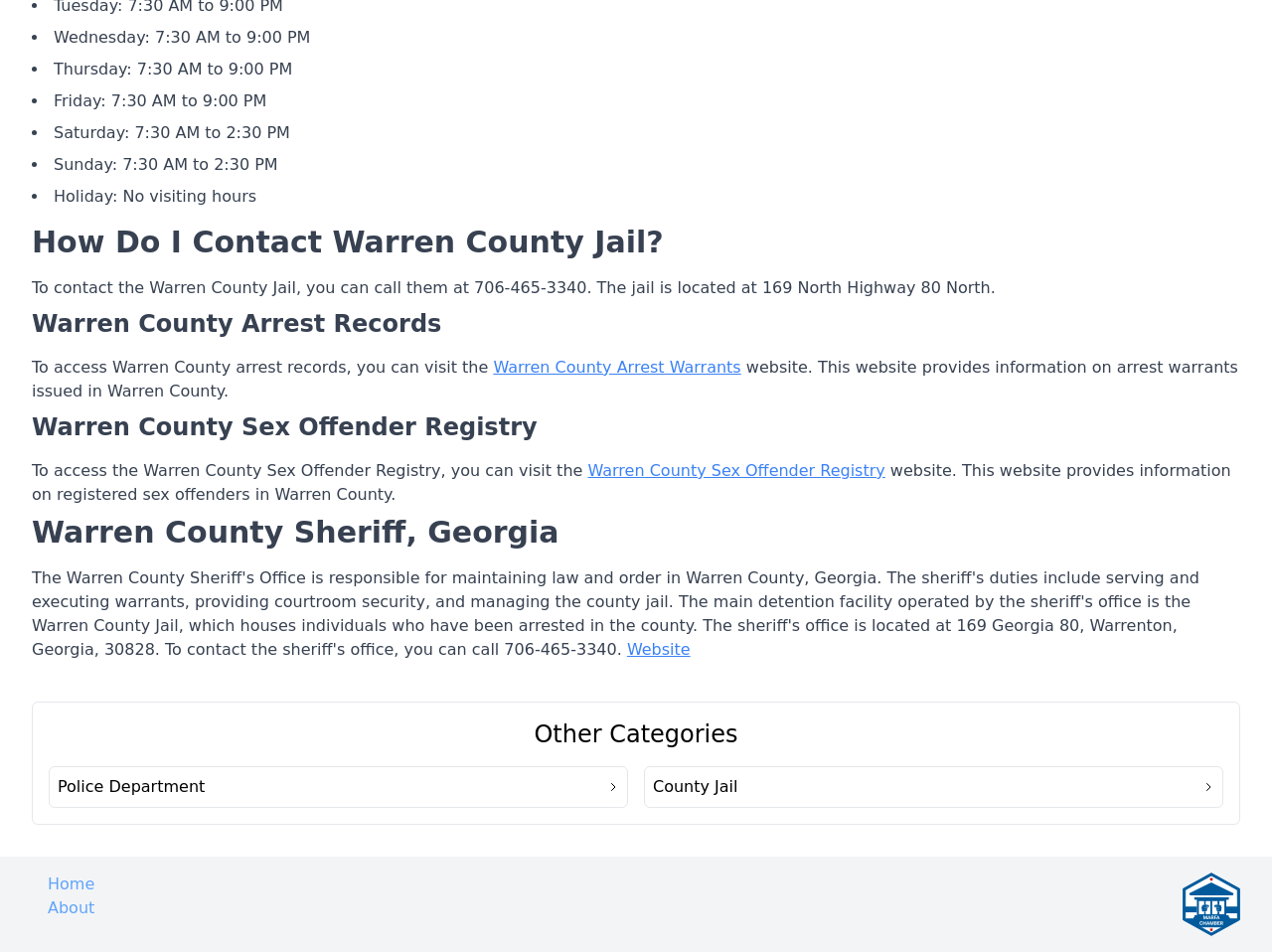How can I access Warren County arrest records?
Using the screenshot, give a one-word or short phrase answer.

Visit the Warren County Arrest Warrants website